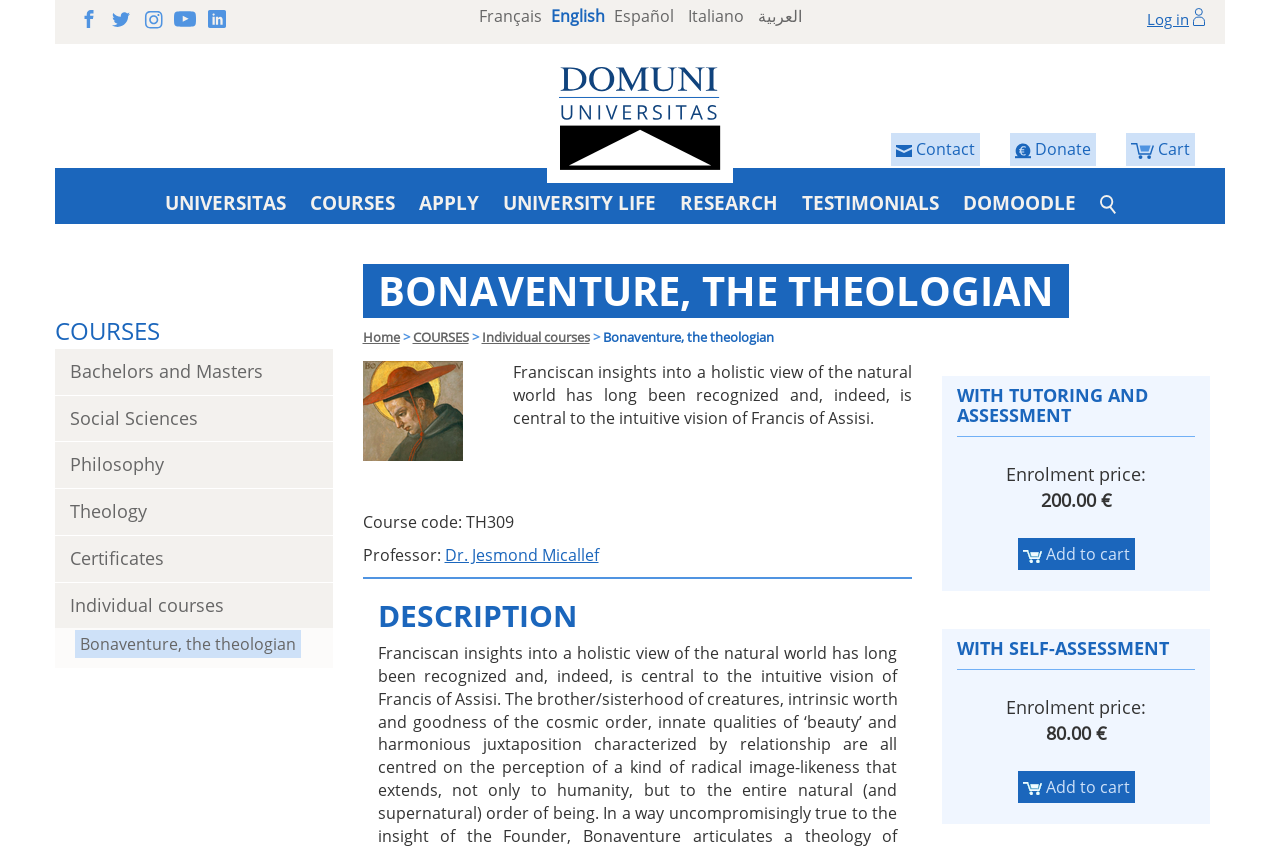How many language options are available?
Please craft a detailed and exhaustive response to the question.

I counted the number of language options by looking at the links with text 'Français', 'English', 'Español', 'Italiano', and 'العربية', which are located at the top of the webpage.